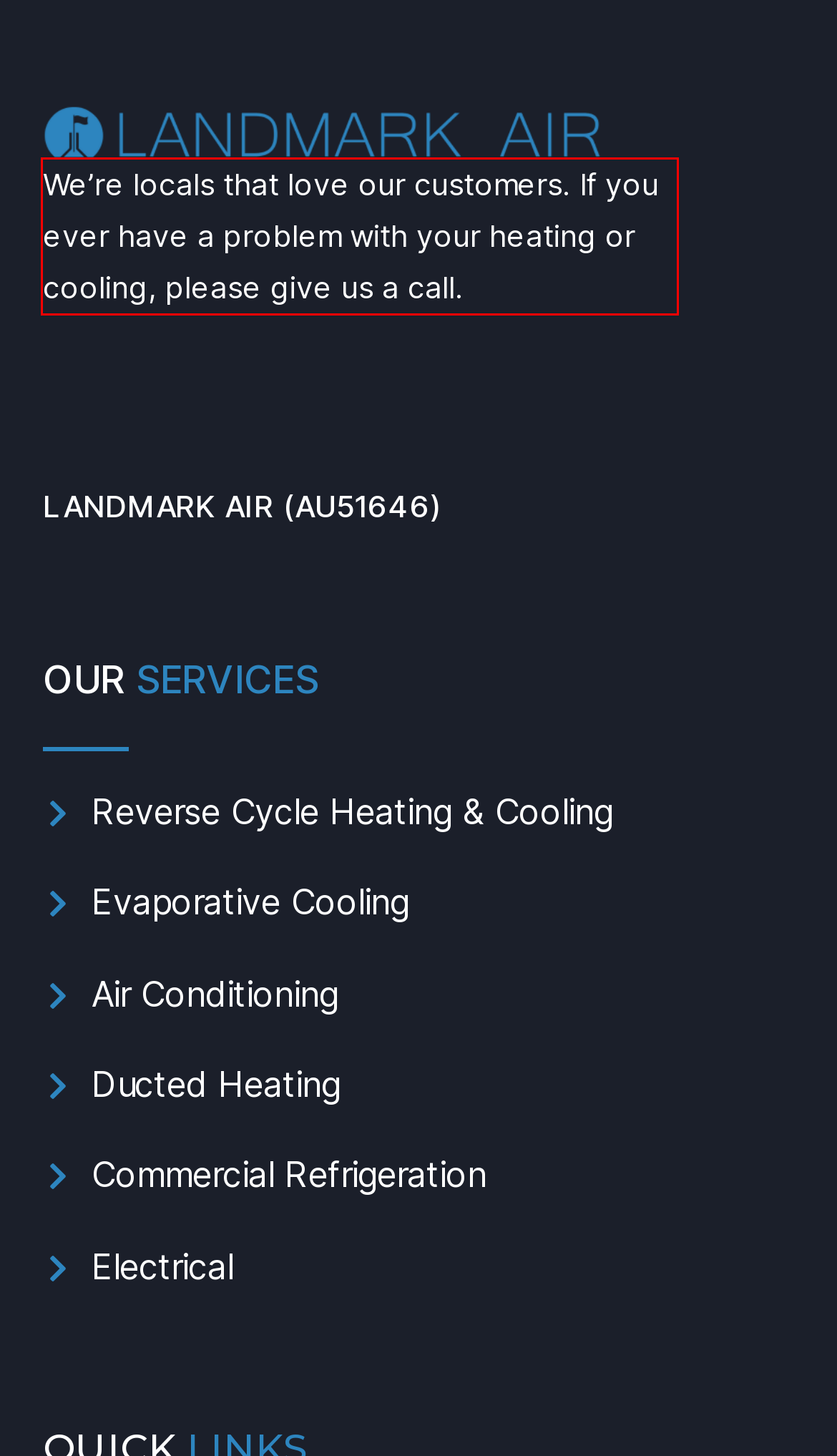You are given a screenshot showing a webpage with a red bounding box. Perform OCR to capture the text within the red bounding box.

We’re locals that love our customers. If you ever have a problem with your heating or cooling, please give us a call.